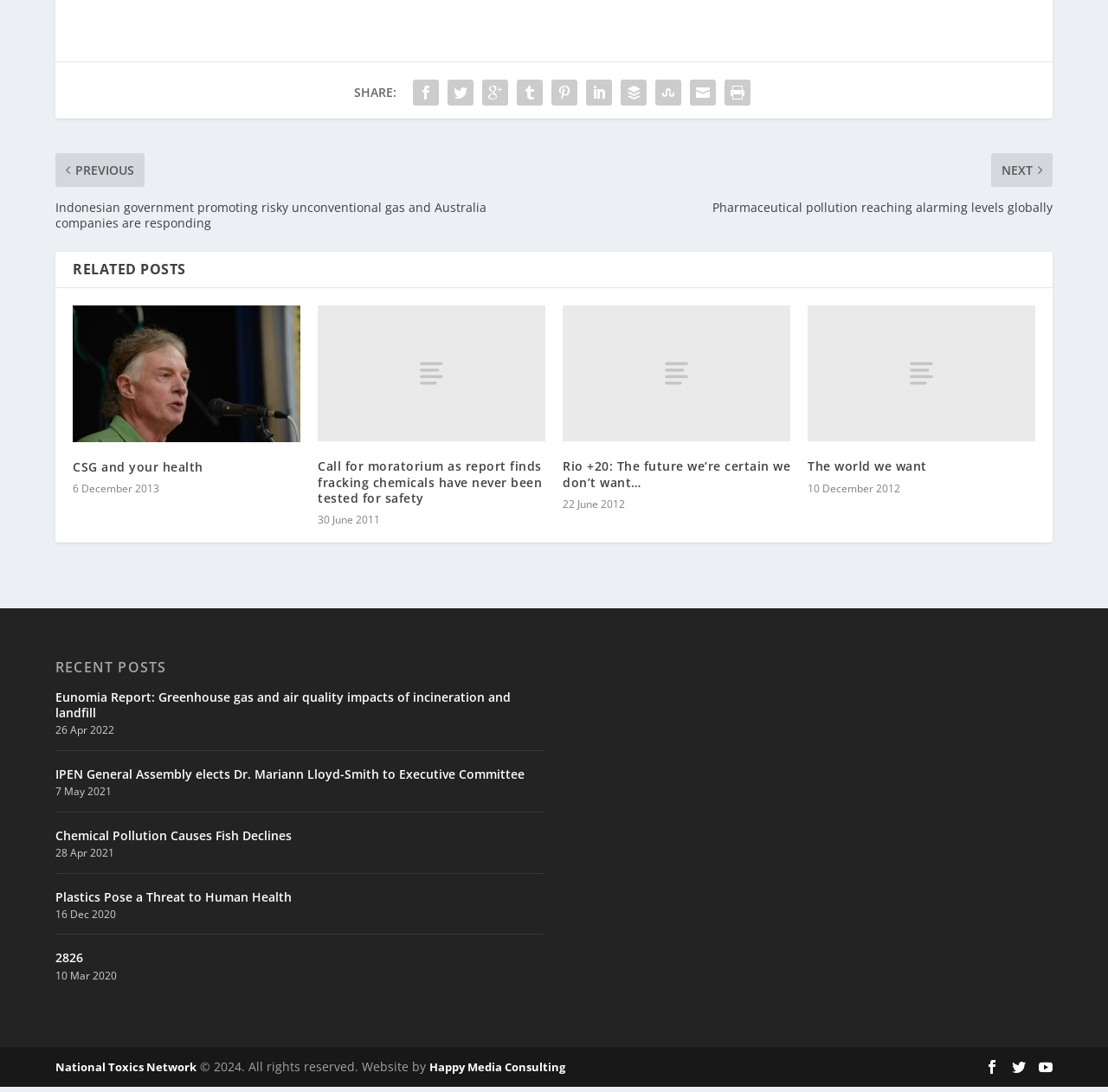Specify the bounding box coordinates of the region I need to click to perform the following instruction: "View recent post 'Eunomia Report: Greenhouse gas and air quality impacts of incineration and landfill'". The coordinates must be four float numbers in the range of 0 to 1, i.e., [left, top, right, bottom].

[0.05, 0.586, 0.491, 0.62]